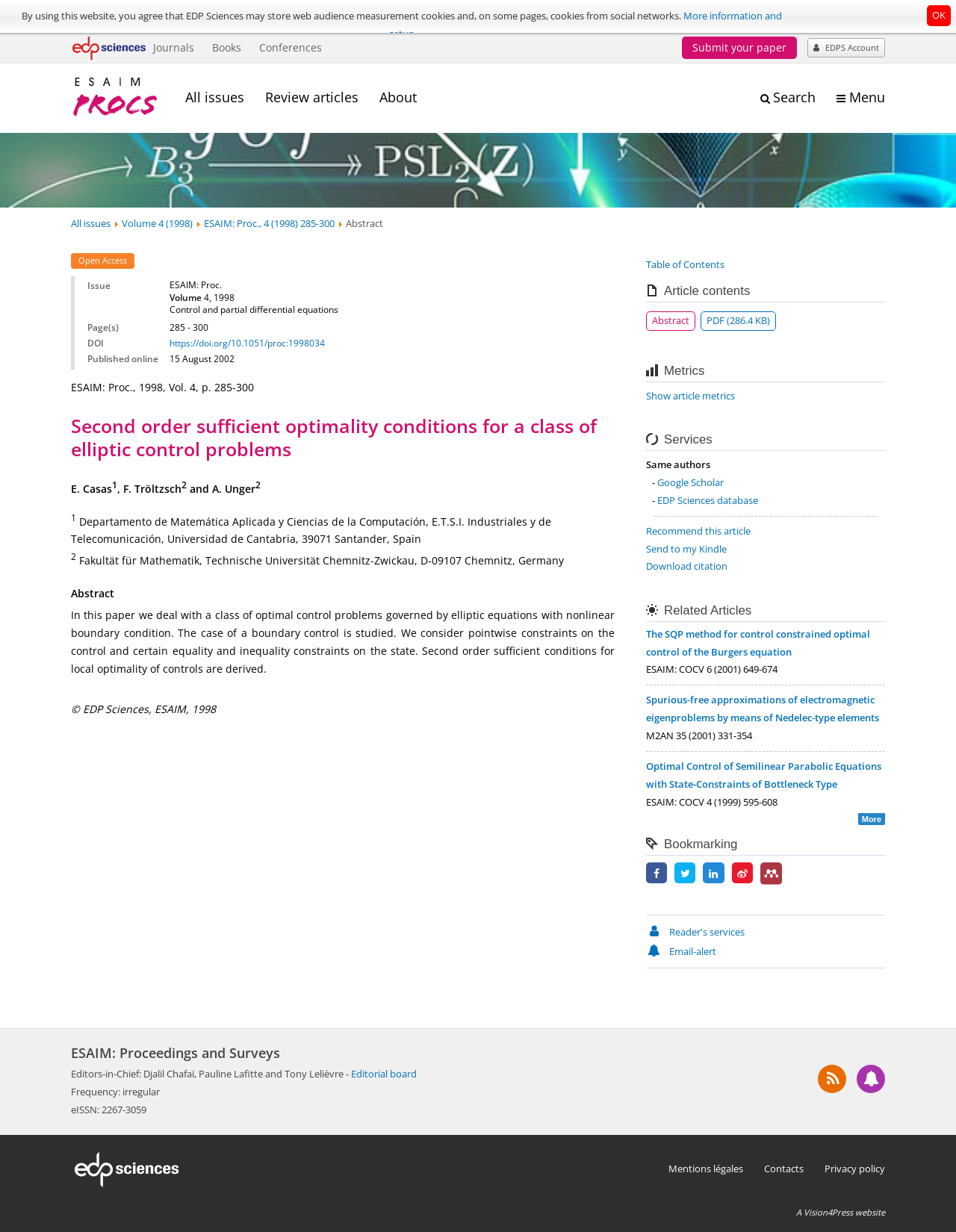What is the DOI of the article?
Provide an in-depth answer to the question, covering all aspects.

The DOI of the article can be found in the table below the abstract, where it is listed as 'DOI'.